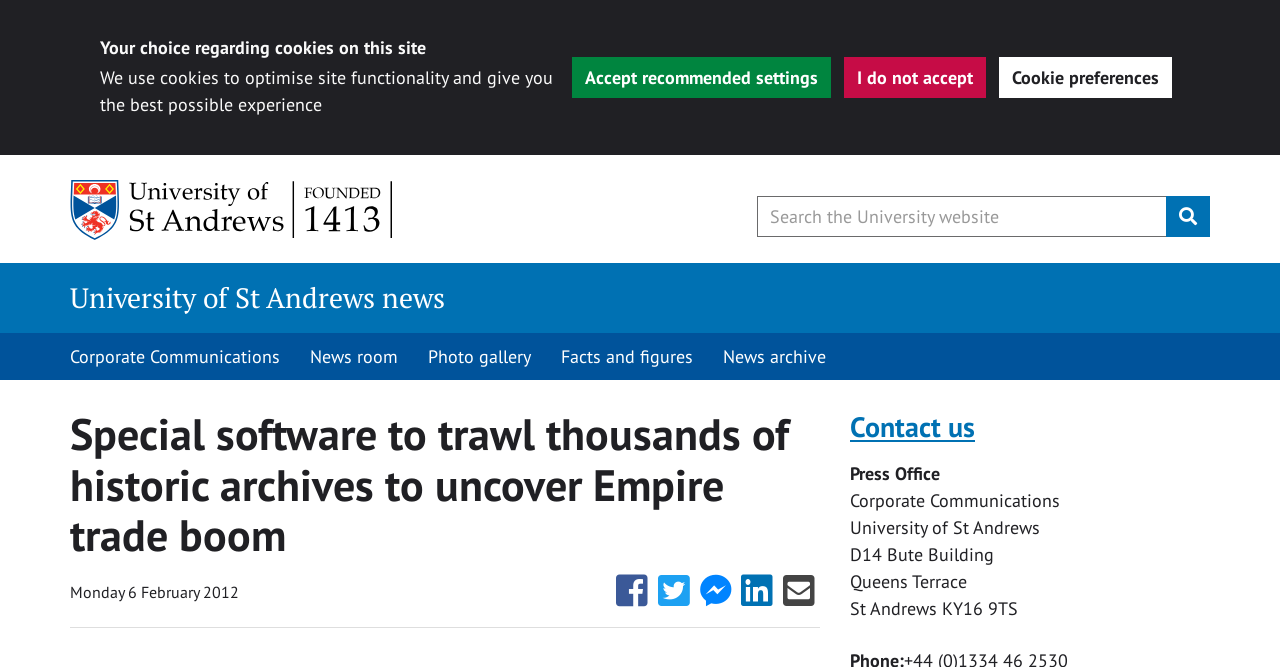Locate the heading on the webpage and return its text.

Special software to trawl thousands of historic archives to uncover Empire trade boom